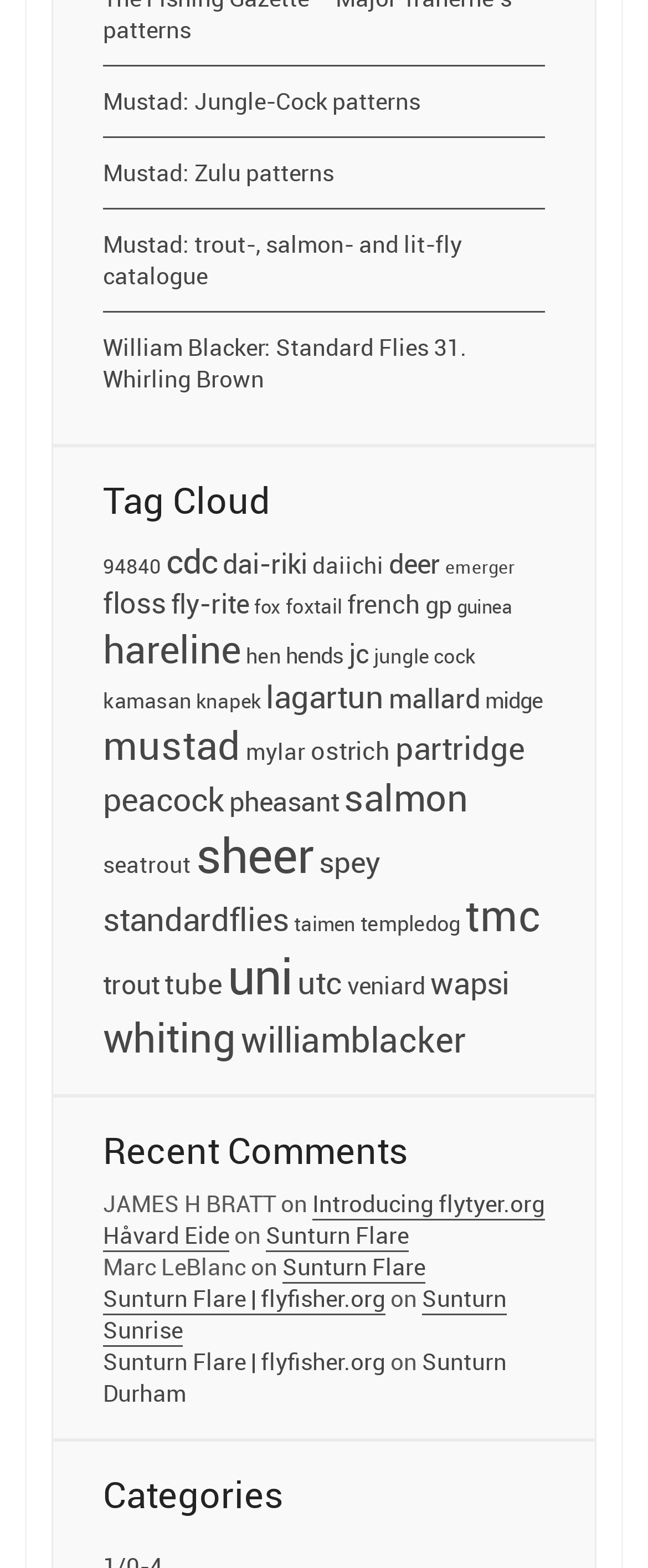Pinpoint the bounding box coordinates of the area that must be clicked to complete this instruction: "Click on the '94840 (12 items)' link".

[0.159, 0.352, 0.249, 0.369]